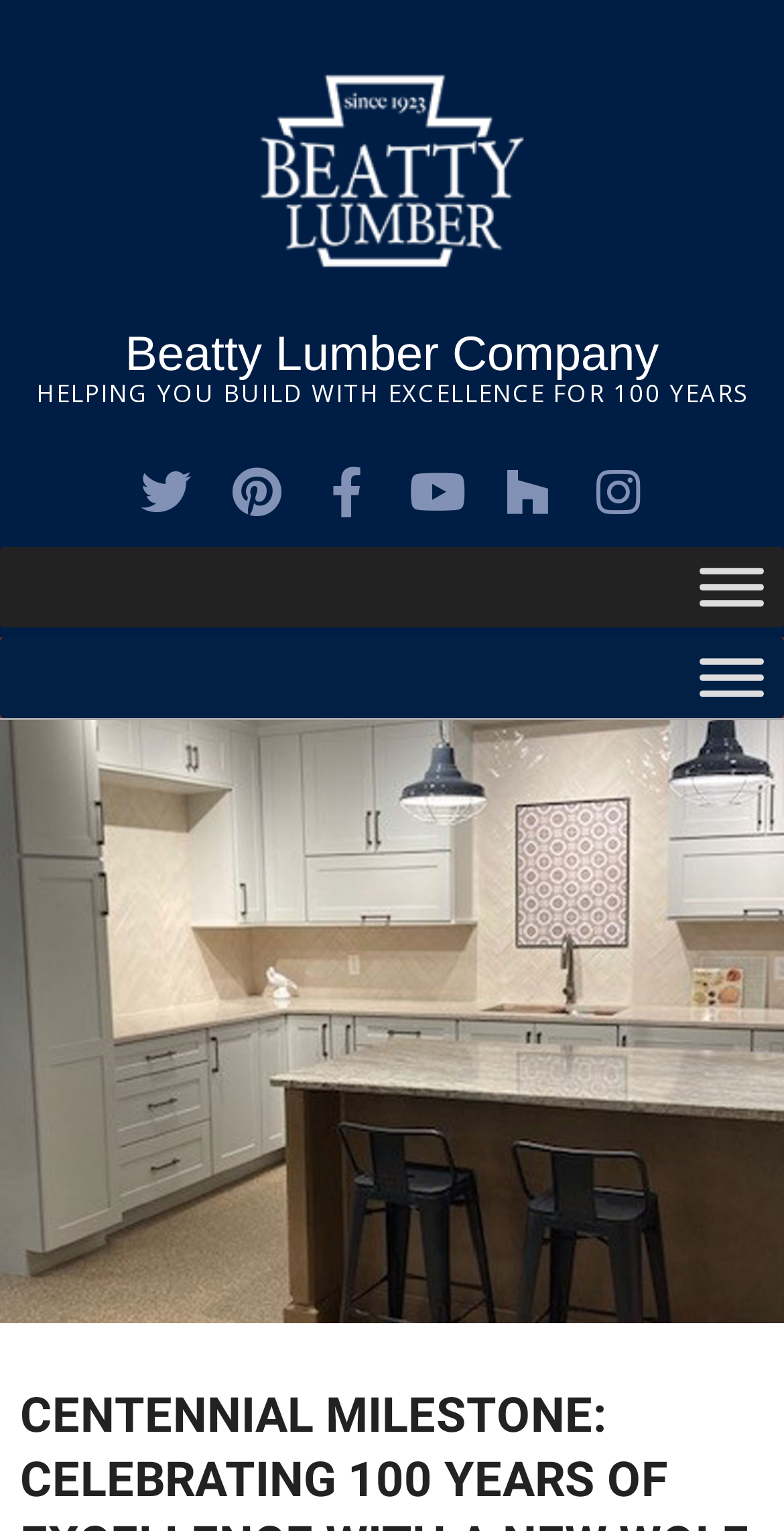Using the format (top-left x, top-left y, bottom-right x, bottom-right y), and given the element description, identify the bounding box coordinates within the screenshot: aria-label="Toggle Menu"

[0.892, 0.43, 0.974, 0.455]